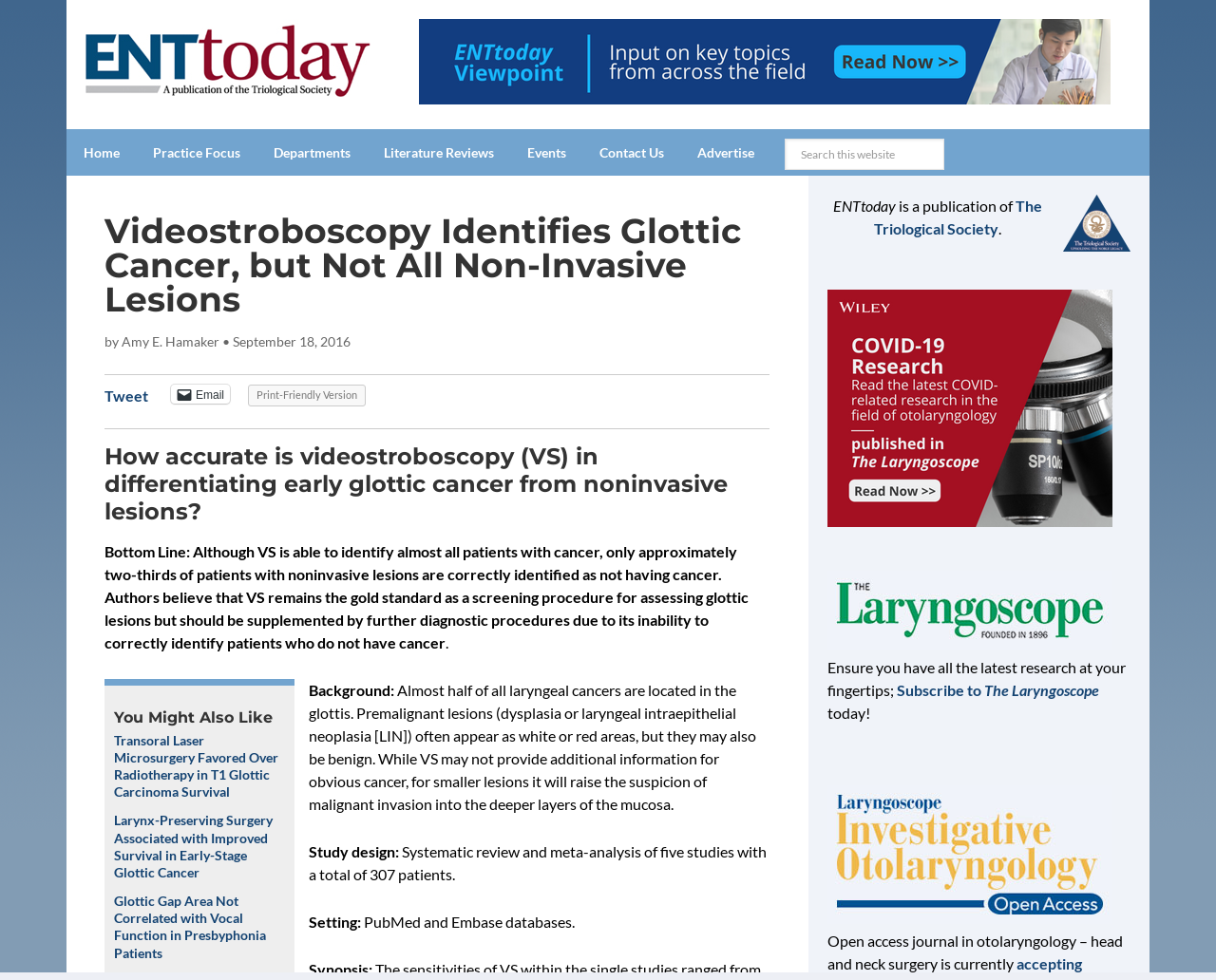Specify the bounding box coordinates of the area that needs to be clicked to achieve the following instruction: "Search this website".

[0.645, 0.141, 0.777, 0.173]